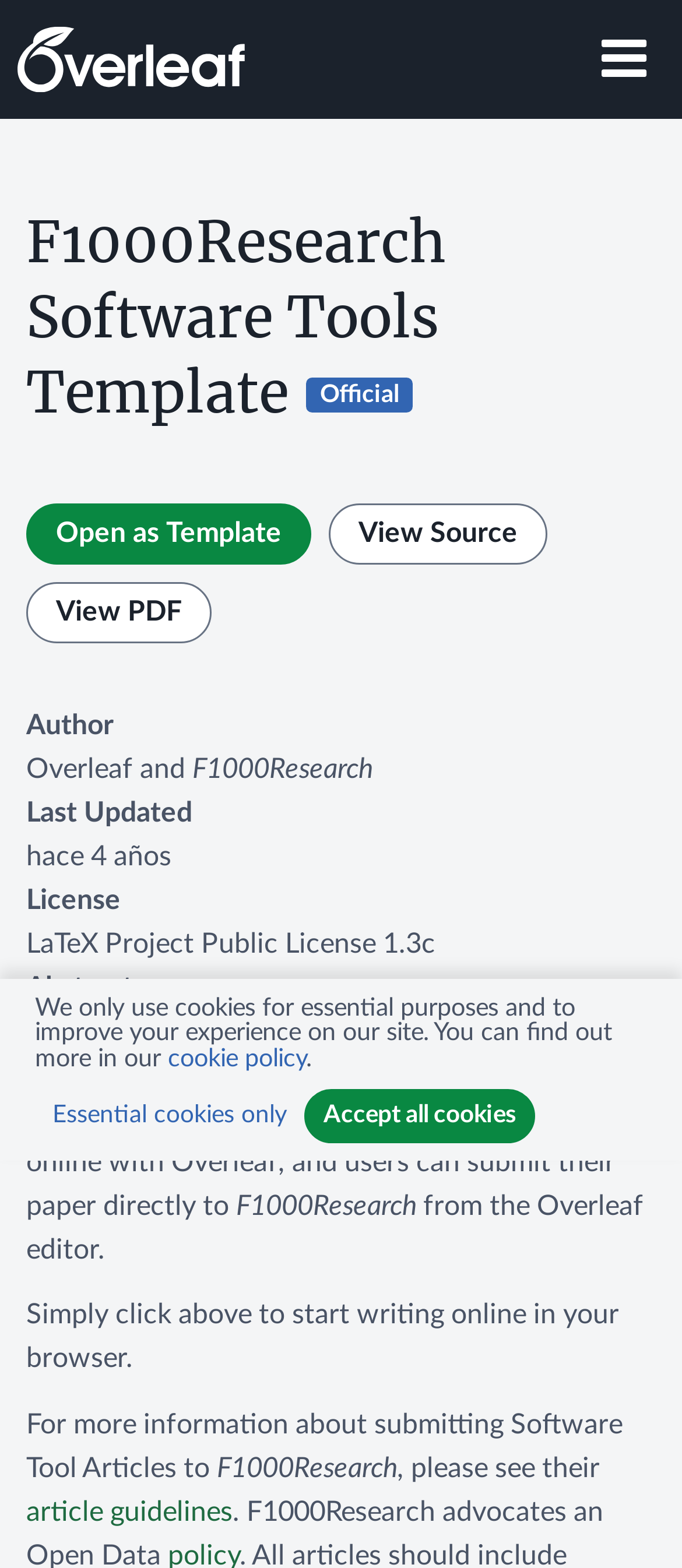Please find the main title text of this webpage.

F1000Research Software Tools Template